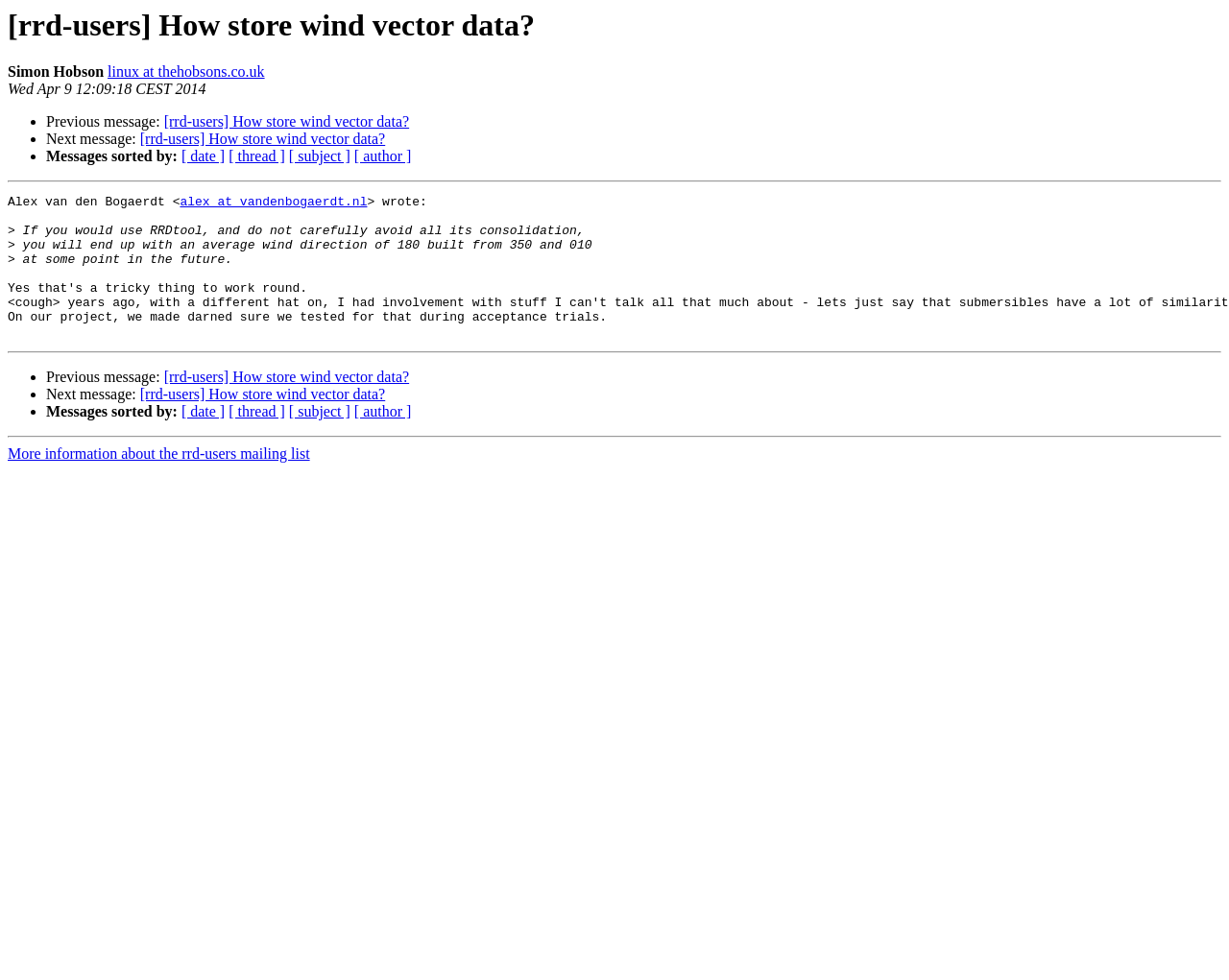Identify the bounding box coordinates of the area you need to click to perform the following instruction: "Sort messages by date".

[0.148, 0.151, 0.183, 0.168]